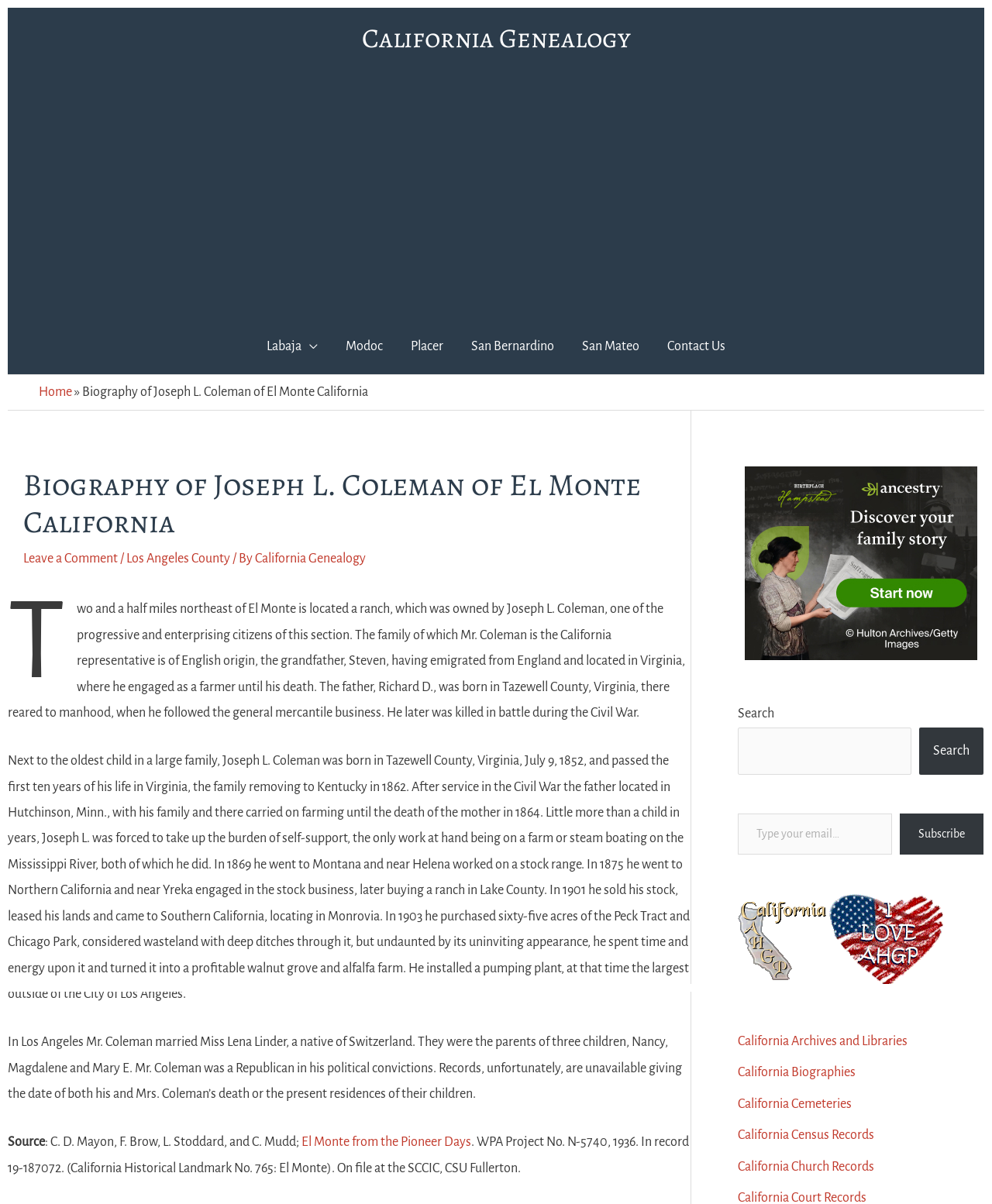Create a detailed narrative describing the layout and content of the webpage.

This webpage is a biography of Joseph L. Coleman, a resident of El Monte, California. At the top of the page, there is a link to skip to the content and a link to "California Genealogy". Below these links, there is an advertisement iframe and a site navigation menu with links to various locations, including Labaja, Modoc, Placer, San Bernardino, San Mateo, and Contact Us.

On the left side of the page, there is a breadcrumbs navigation menu with a link to the home page and a link to the current page, "Biography of Joseph L. Coleman of El Monte California". Above this menu, there is a header with the title "Biography of Joseph L. Coleman of El Monte California" and a link to leave a comment.

The main content of the page is a biography of Joseph L. Coleman, which is divided into three paragraphs. The first paragraph describes Coleman's early life, including his birth in Virginia and his family's move to Kentucky. The second paragraph describes his life in Montana, California, and his eventual settlement in Monrovia, California. The third paragraph describes his marriage, children, and death.

Below the biography, there are several links and images. There is a link to "El Monte from the Pioneer Days" and a source citation with links to Ancestry US and California Historical Landmark No. 765. On the right side of the page, there are several complementary sections, including a search box, a subscription box, and a section with links to California Archives and Libraries, California Biographies, California Cemeteries, California Census Records, and California Church Records. There are also two images, one for Ancestry US and one for Calif.